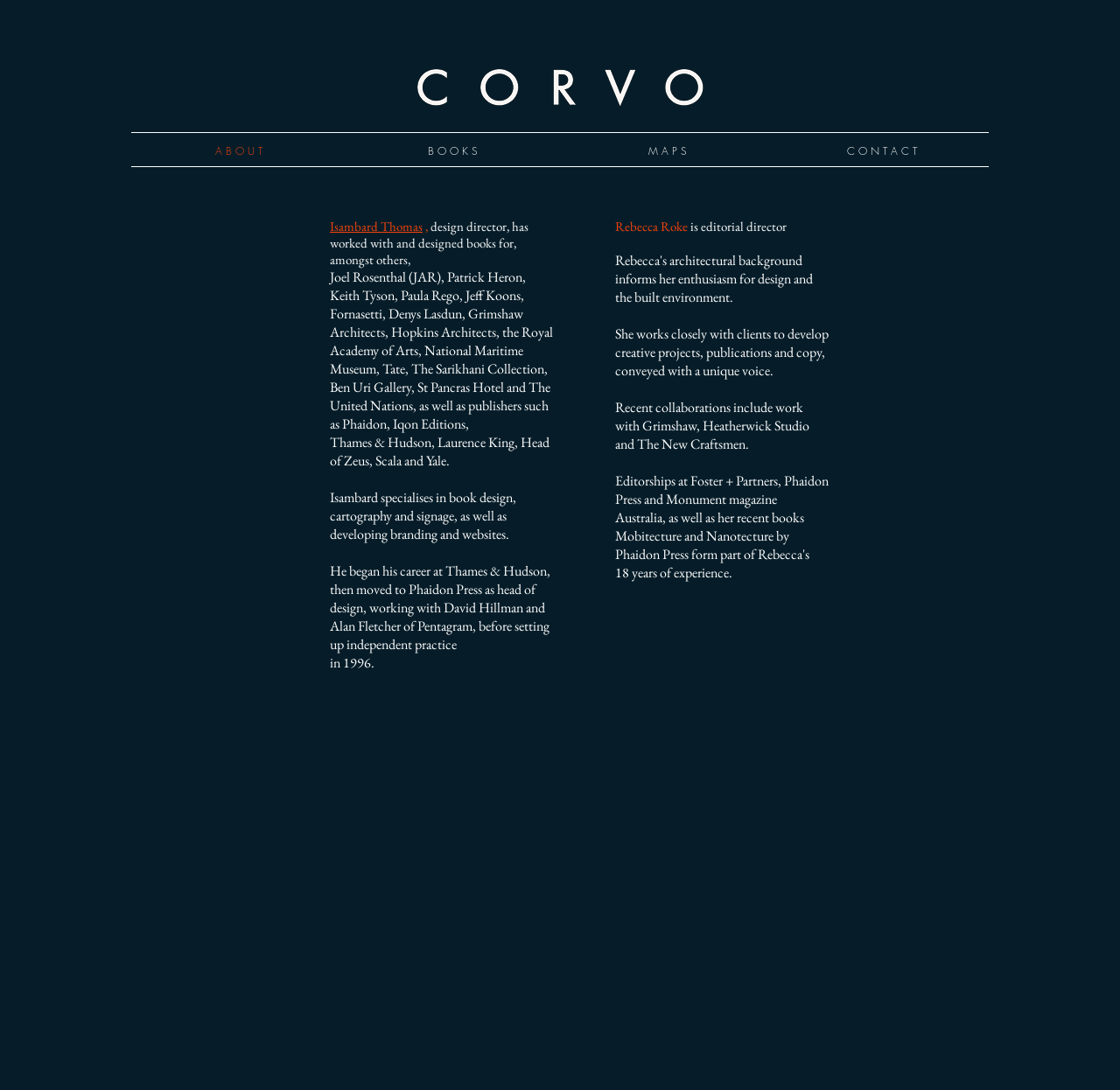Analyze and describe the webpage in a detailed narrative.

The webpage is about Corvo, a design company. At the top, there is a logo image with the text "CORVO corvo" on the left side of the page. Below the logo, there is a main section that takes up most of the page. 

In the main section, there are two columns of text. The left column is about Isambard Thomas, the design director. The text describes his experience and the companies he has worked with, including publishers and architects. There is also a mention of his specialties, such as book design and branding.

The right column is about Rebecca Roke, the editorial director. The text describes her role and experience, including her work with clients and recent collaborations with design studios.

At the very bottom of the page, there is a navigation menu with four links: "A B O U T", "B O O K S", "M A P S", and "C O N T A C T".